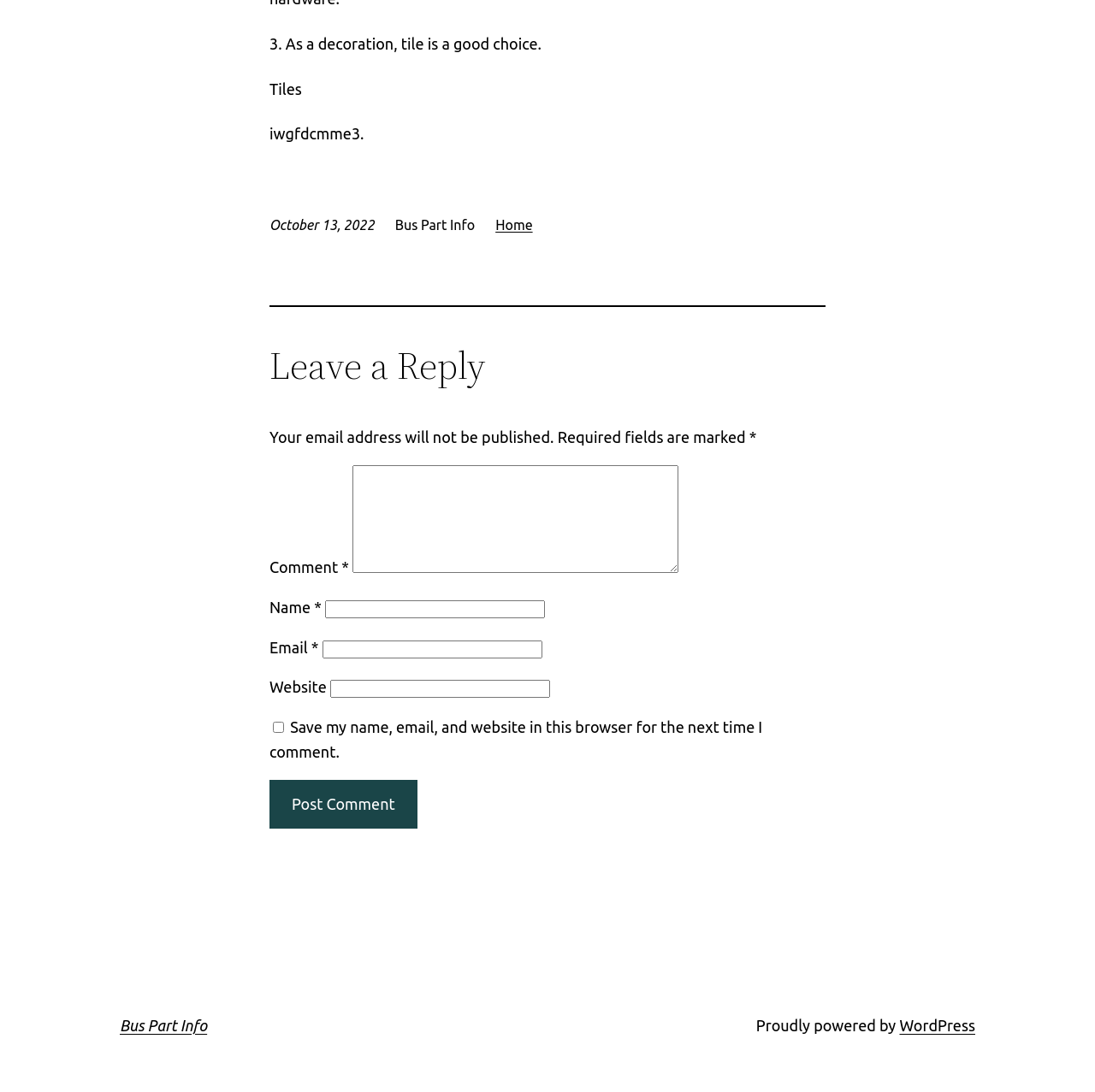Analyze the image and give a detailed response to the question:
What is the purpose of the checkbox?

I found the checkbox with the label 'Save my name, email, and website in this browser for the next time I comment.' which indicates its purpose.